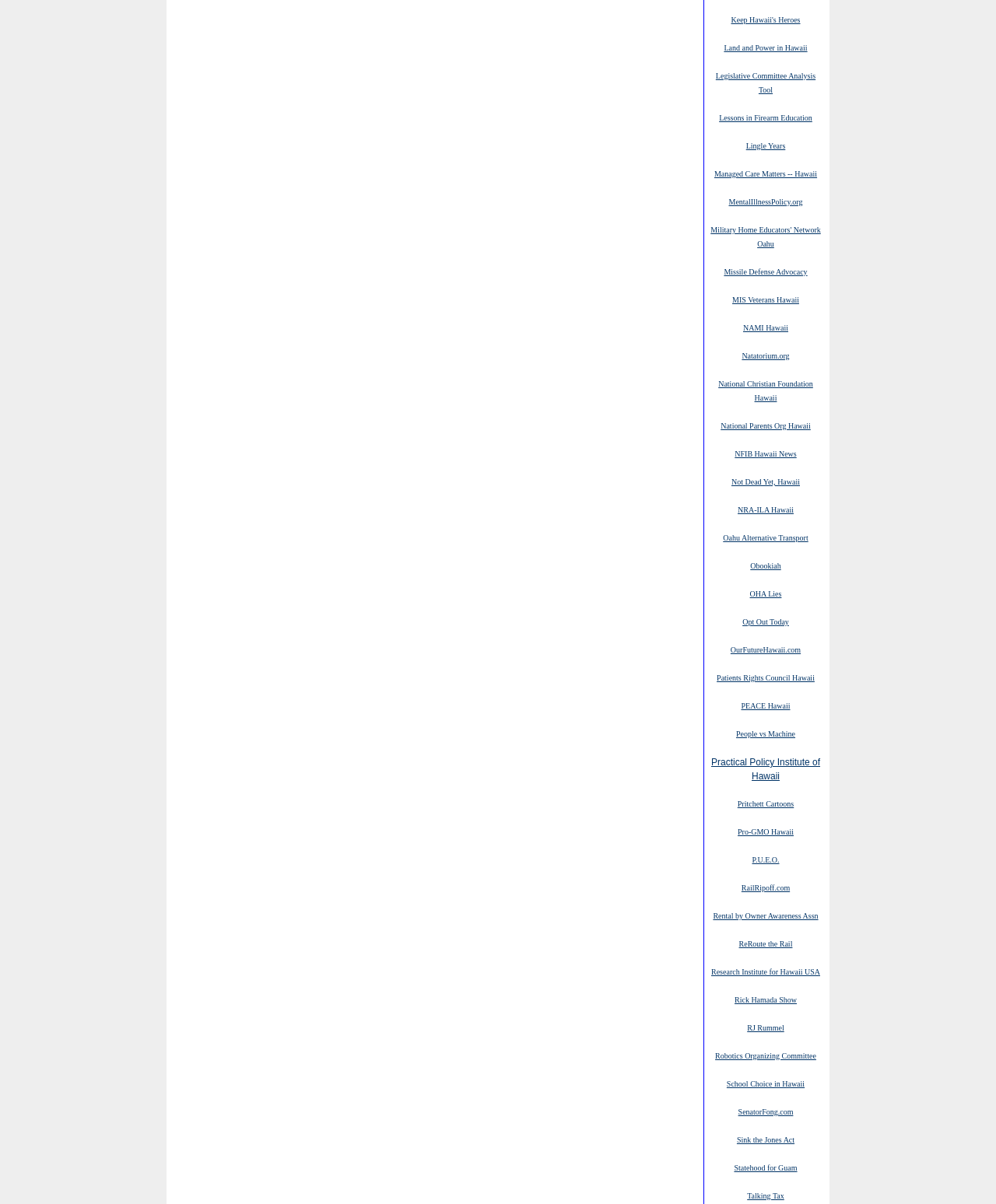Please answer the following question using a single word or phrase: 
What is the first link on the webpage?

Keep Hawaii's Heroes